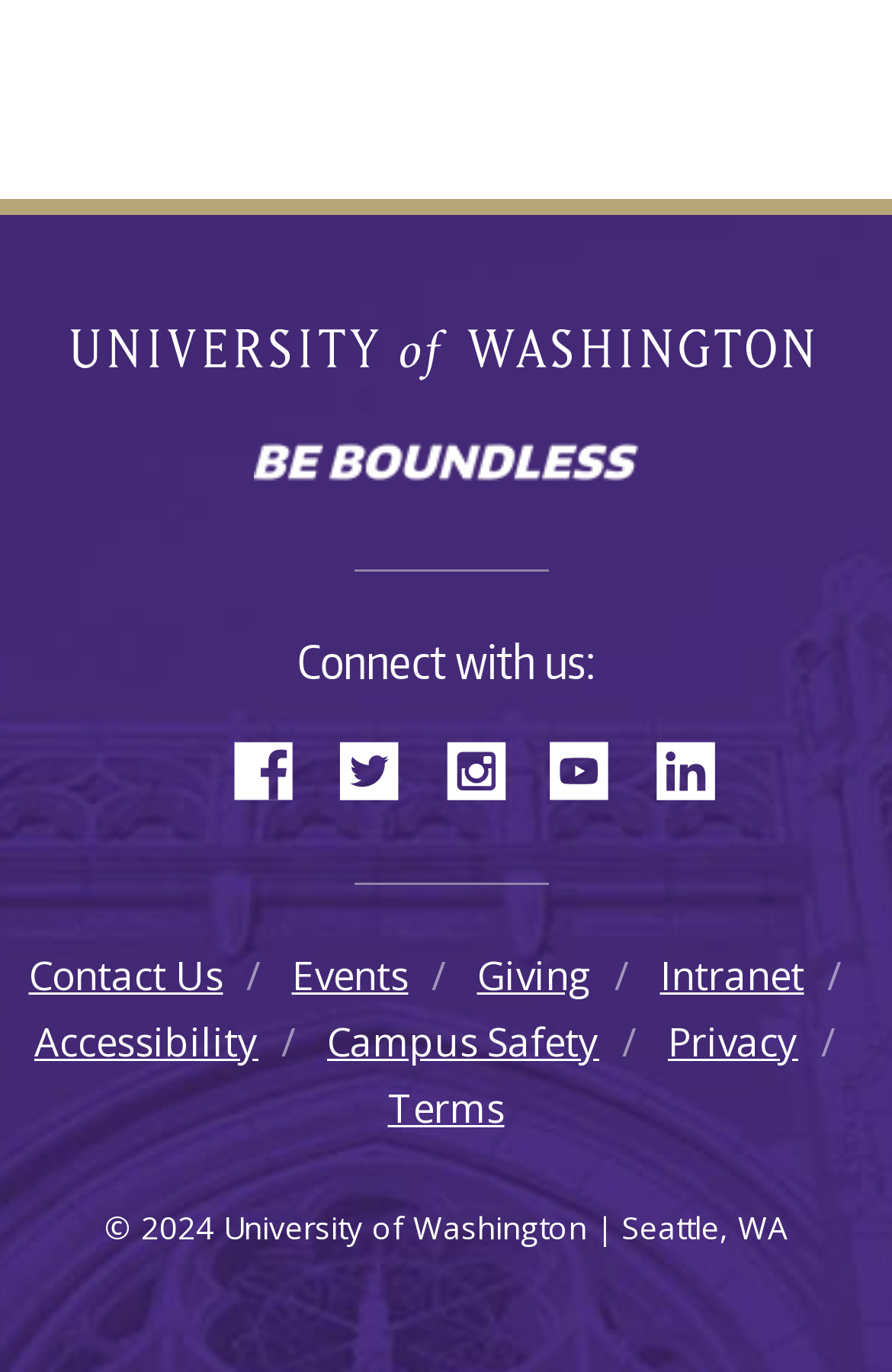What is the year of the copyright?
Using the visual information from the image, give a one-word or short-phrase answer.

2024